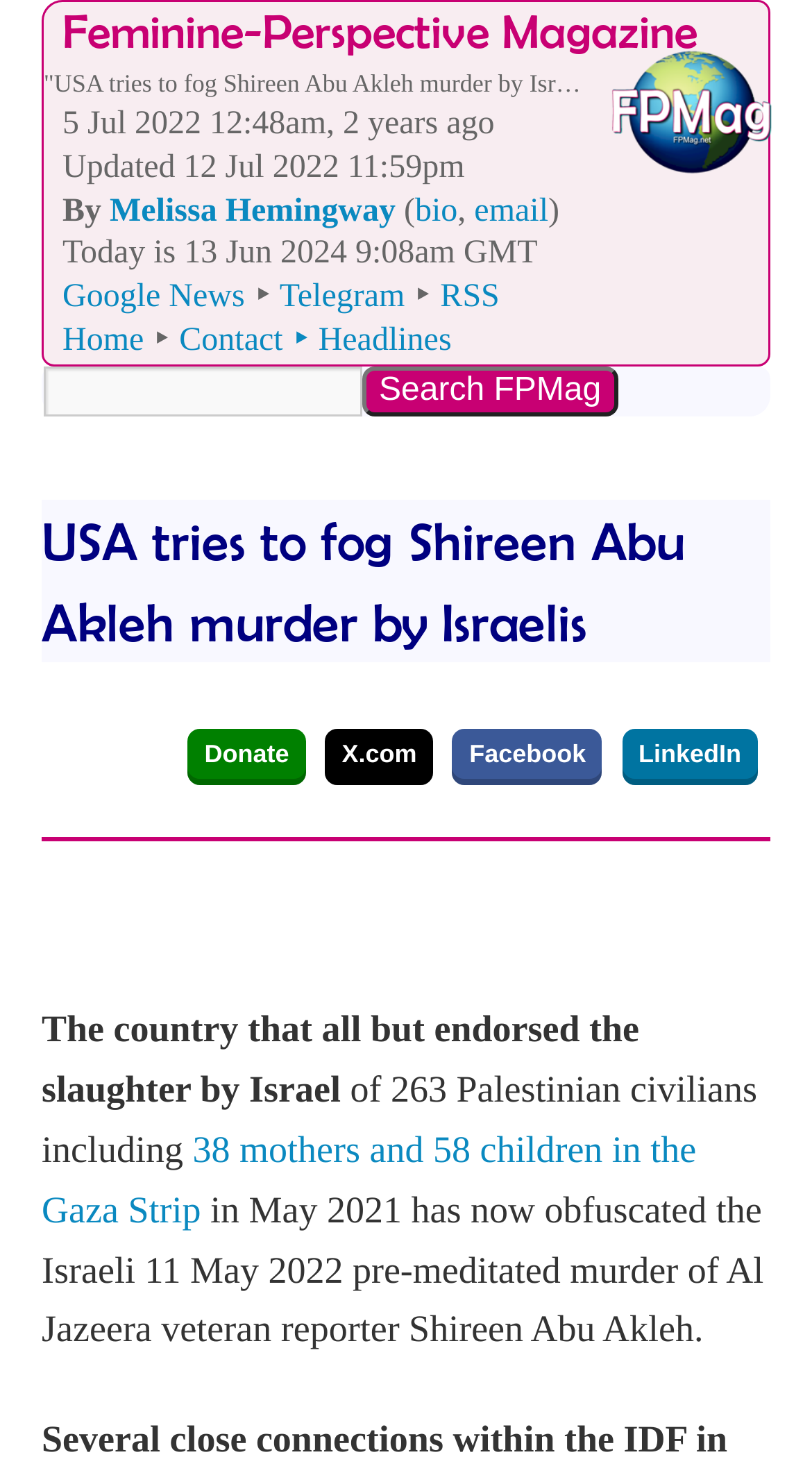Convey a detailed summary of the webpage, mentioning all key elements.

This webpage appears to be a news article from Feminine-Perspective Magazine, with the title "USA tries to fog Shireen Abu Akleh murder by Israelis" prominently displayed at the top. Below the title, there is a table with two rows. The first row contains a grid cell with a navigation menu, including links to the article's publication and update dates, author information, and social media links. There is also a search bar in this row.

The second row contains a heading with the same title as the webpage, followed by a series of links to external websites, including Donate, X.com, Facebook, and LinkedIn. Below these links, there is a horizontal separator line.

The main content of the article begins below the separator line, with a series of paragraphs describing the Israeli-Palestinian conflict. The text explains that a country has endorsed the killing of 263 Palestinian civilians, including 38 mothers and 58 children, in the Gaza Strip in May 2021. It also mentions the murder of Al Jazeera reporter Shireen Abu Akleh in May 2022.

At the top-right corner of the page, there is an image with the logo of Feminine-Perspective Magazine. Above the article title, there is a table with a row containing a grid cell with a navigation menu, including links to the homepage, contact page, and headlines.